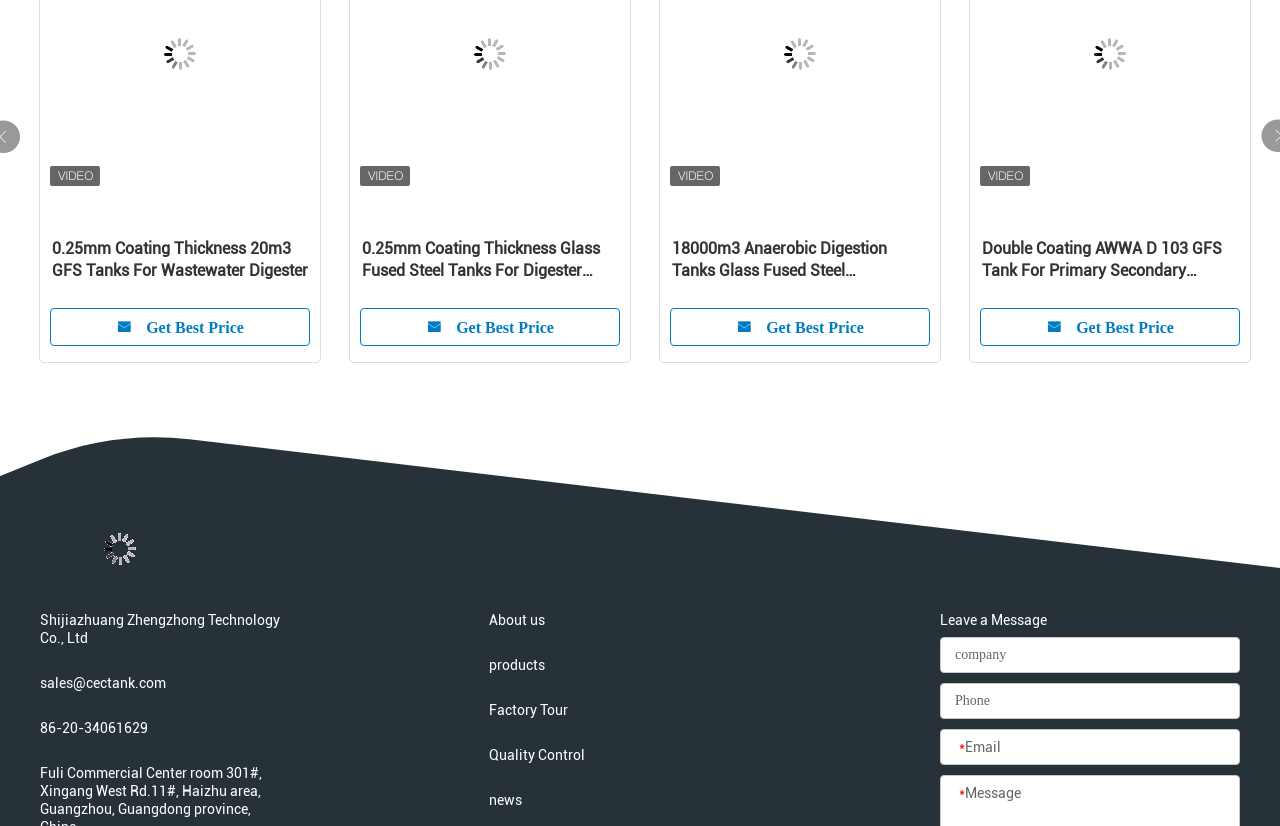How many links are there in the footer section?
Provide a thorough and detailed answer to the question.

The footer section contains links to 'About us', 'products', 'Factory Tour', 'Quality Control', 'news', and the company name, so there are six links in total.